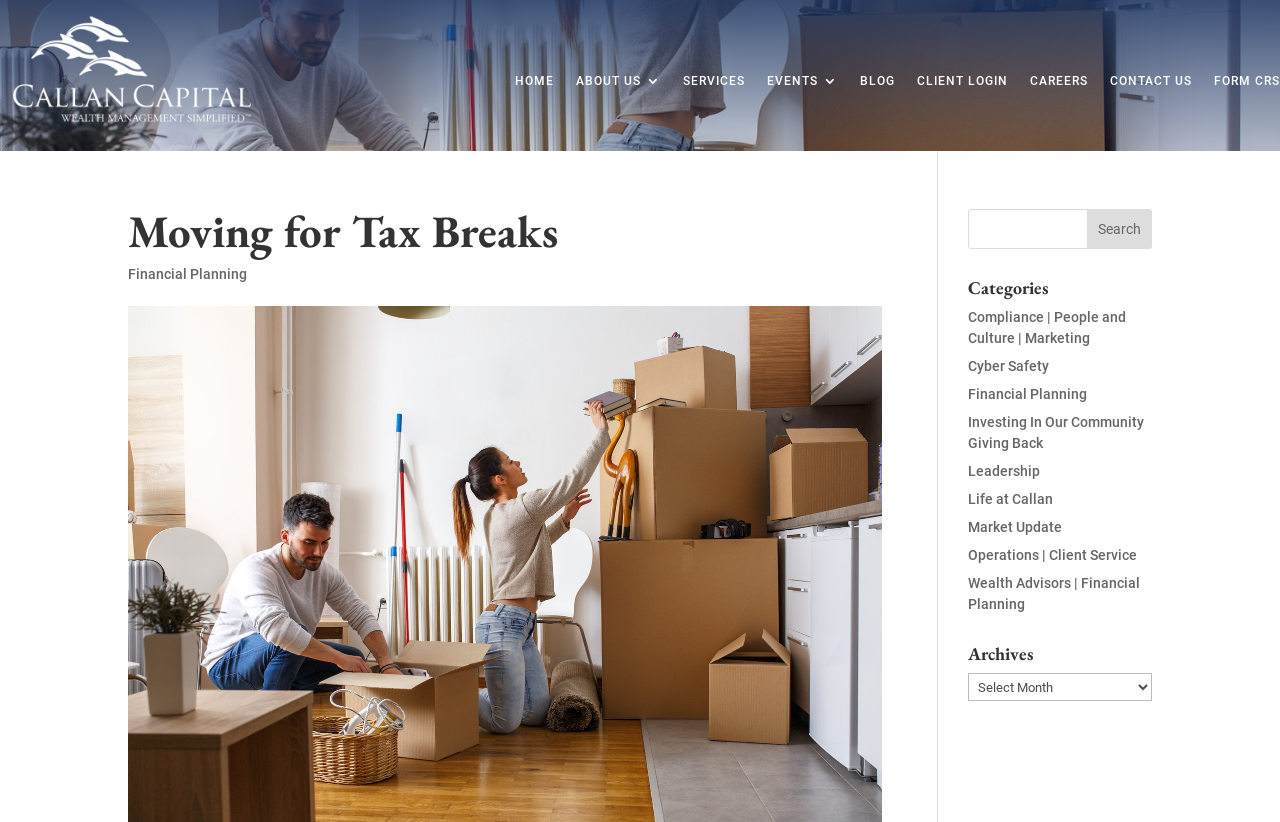What is the first menu item?
Provide a detailed and well-explained answer to the question.

I looked at the navigation menu at the top of the webpage and found the first menu item, which is 'HOME'.